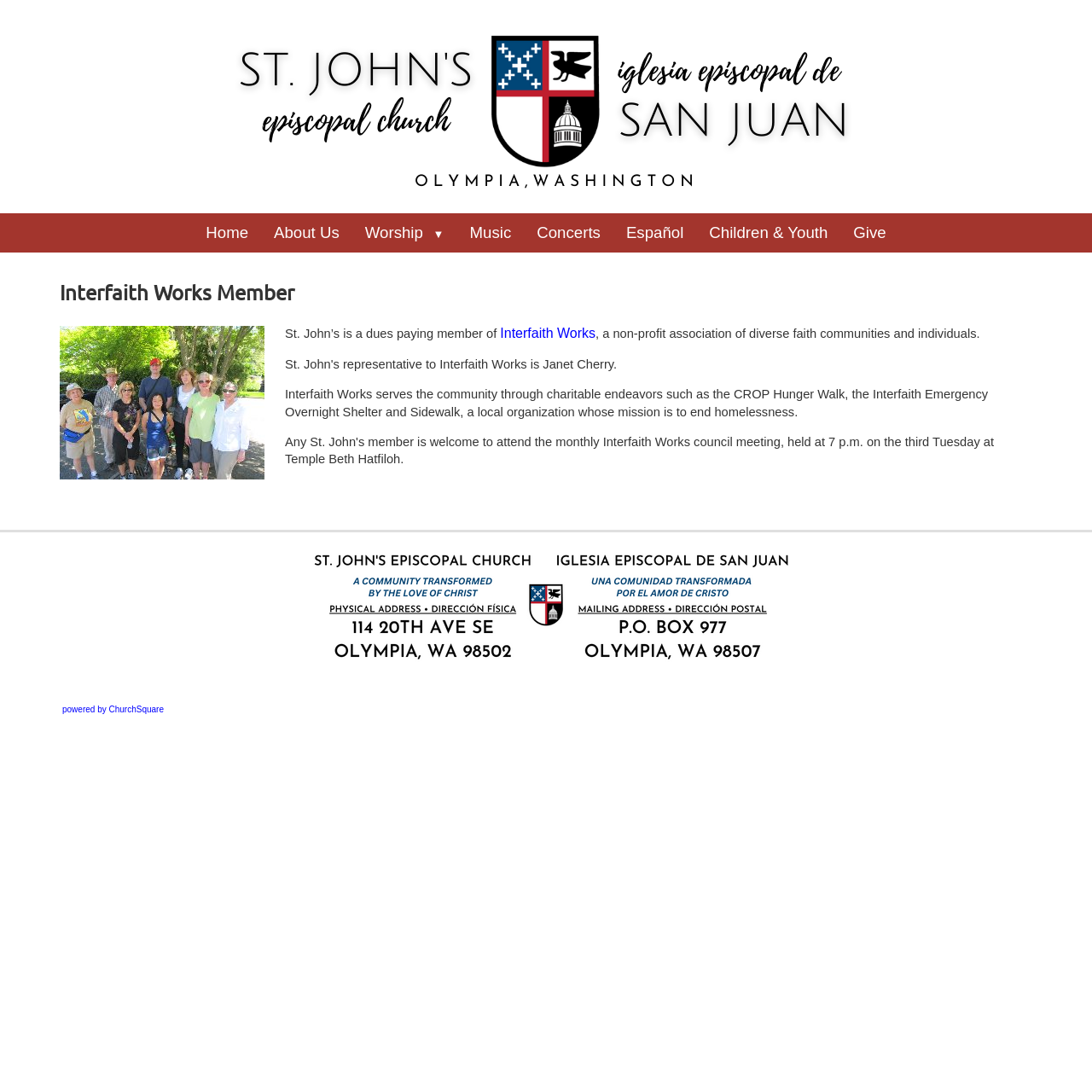Identify the bounding box coordinates of the clickable region necessary to fulfill the following instruction: "Click the Interfaith Works link". The bounding box coordinates should be four float numbers between 0 and 1, i.e., [left, top, right, bottom].

[0.458, 0.298, 0.545, 0.312]